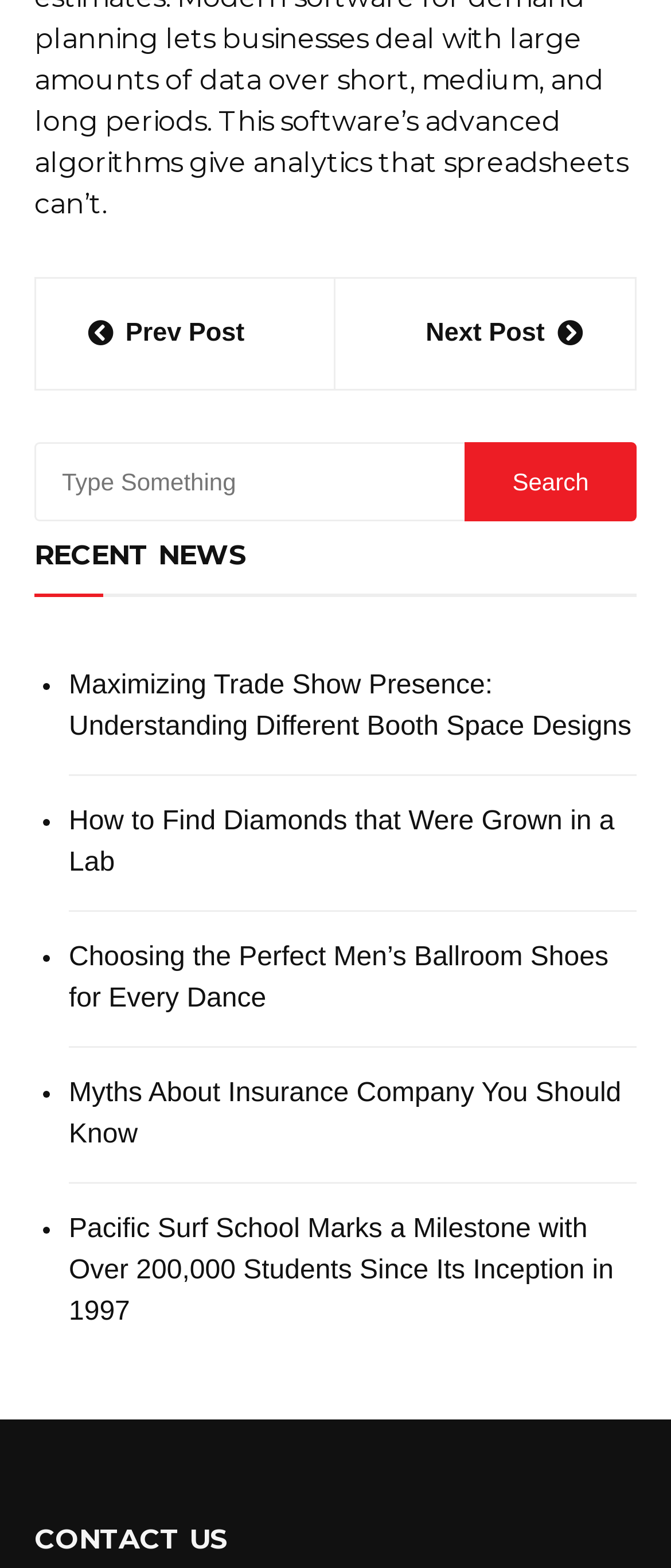How can someone contact the website owner?
Using the visual information, reply with a single word or short phrase.

Through email